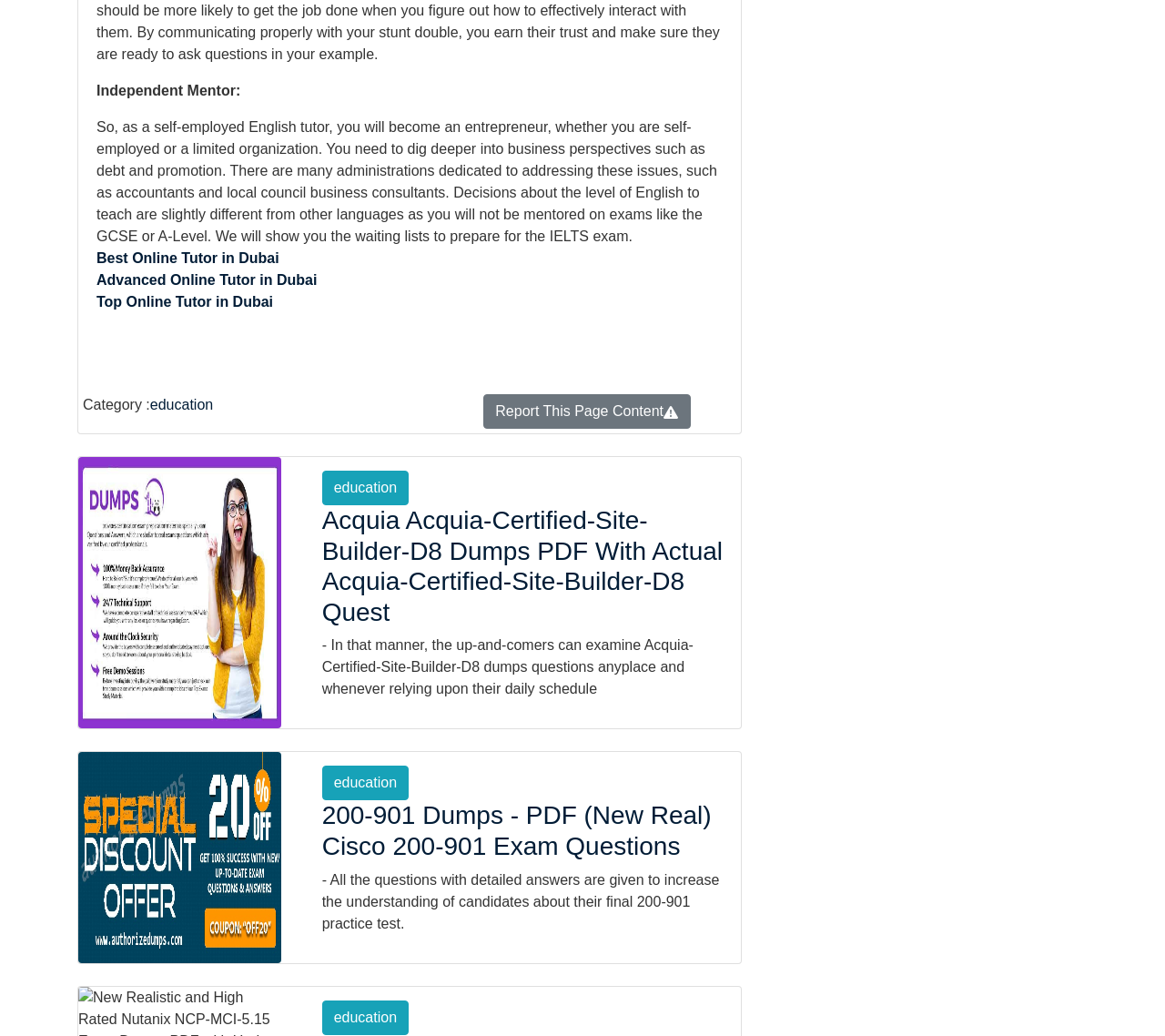Use a single word or phrase to answer the question: 
What category is this webpage related to?

education